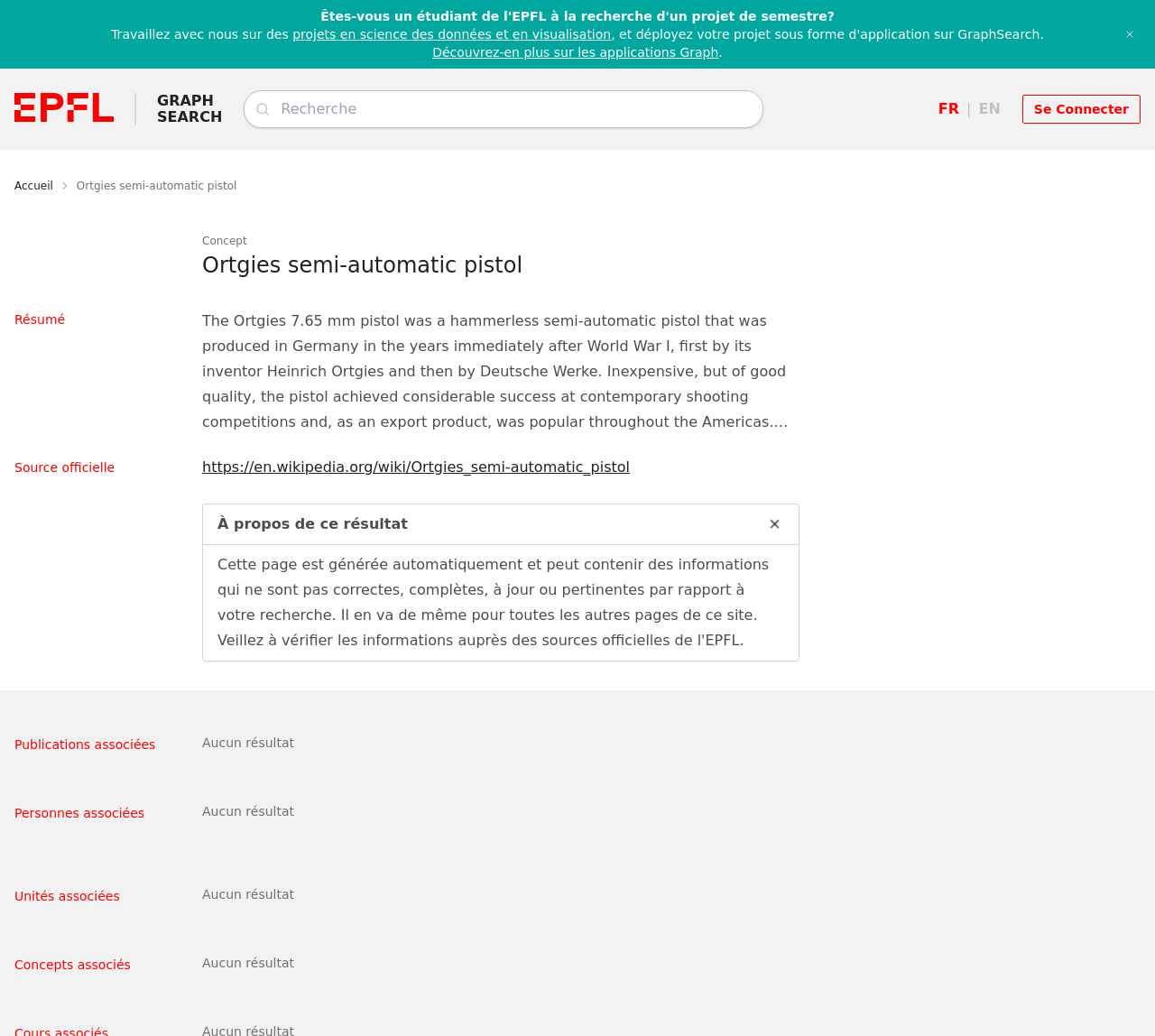What is the operating mechanism of the Ortgies pistol?
Using the image as a reference, deliver a detailed and thorough answer to the question.

I found the answer by reading the text on the webpage, which says 'The pistol was produced in 6.35 mm, 7.65 mm, and 9 mm Kurz variants, all of which used blowback as their operating mechanism.' This sentence indicates that the operating mechanism of the pistol is blowback.